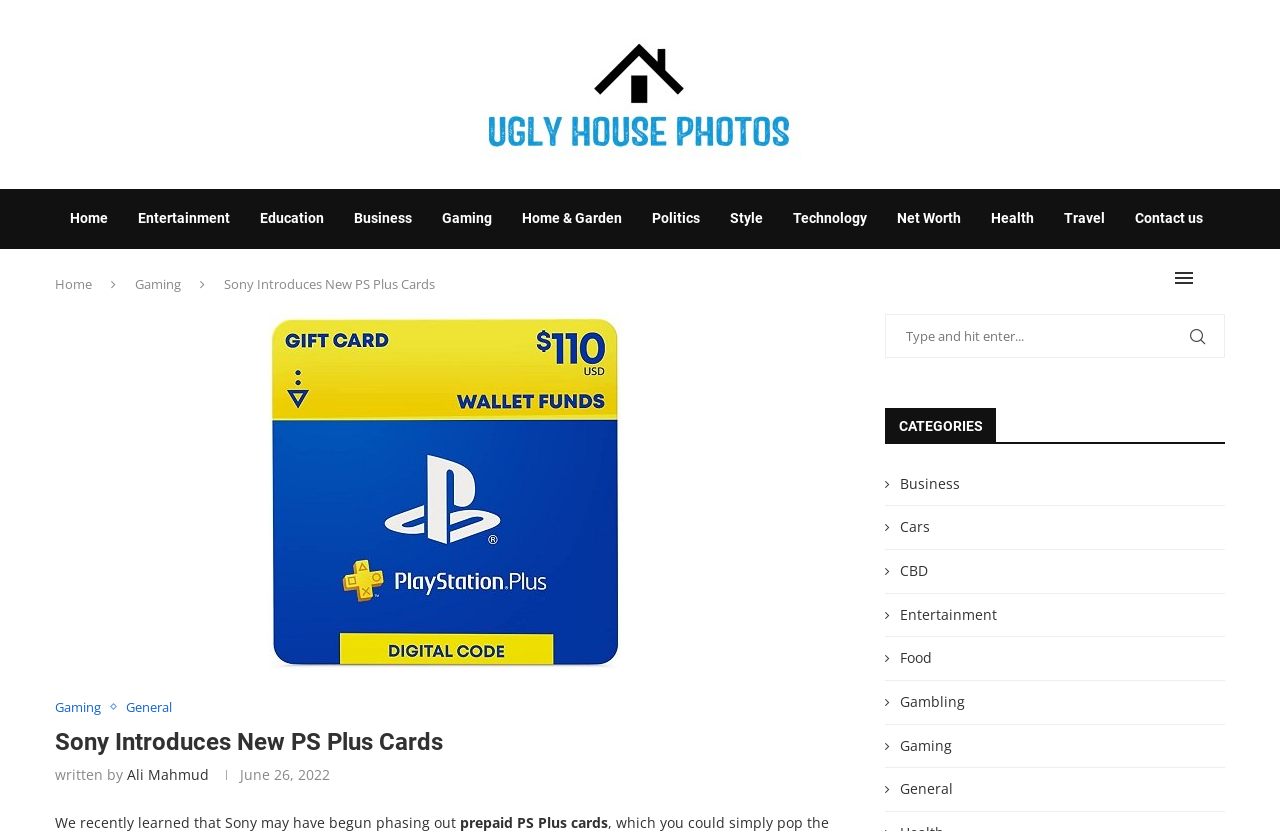Please analyze the image and give a detailed answer to the question:
Who wrote the main article?

The author of the main article is Ali Mahmud, as indicated by the text 'written by Ali Mahmud' located below the heading of the article.